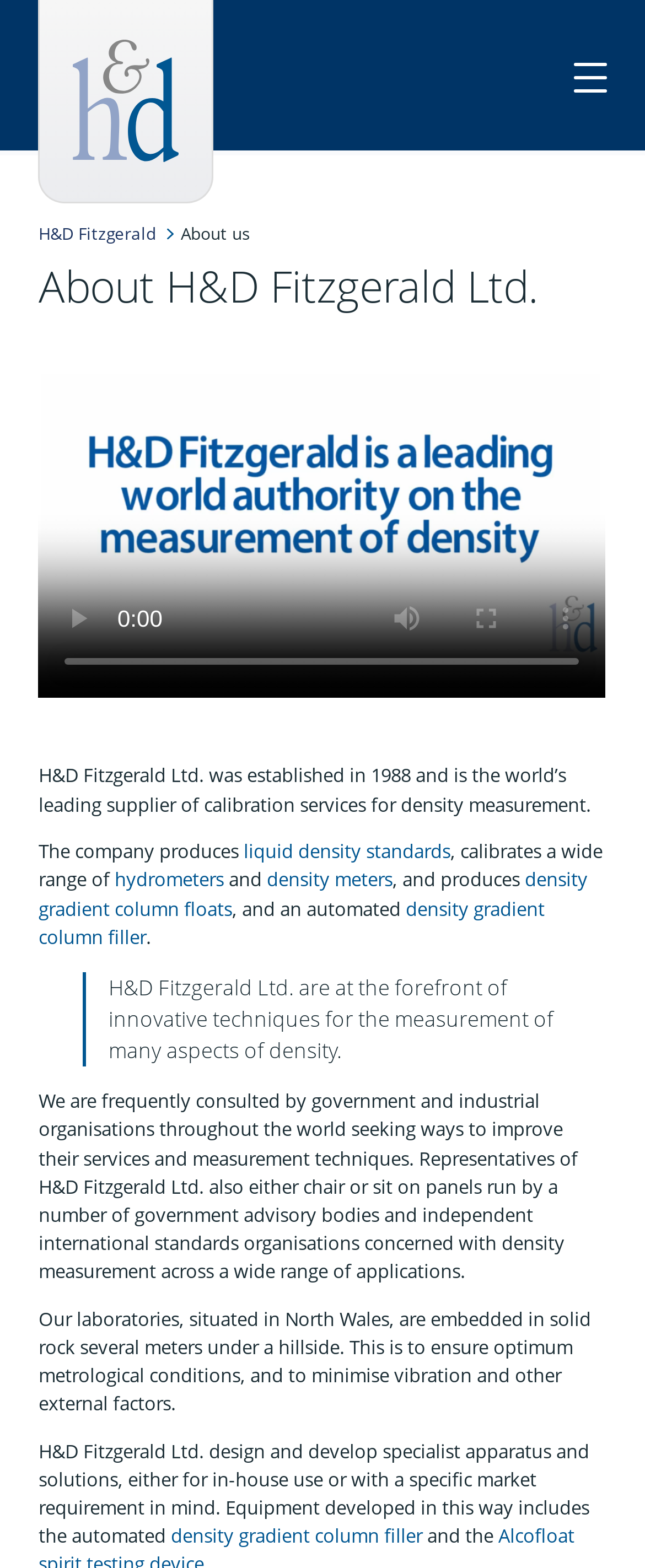Locate the bounding box coordinates of the element you need to click to accomplish the task described by this instruction: "Mute the video".

[0.571, 0.369, 0.694, 0.42]